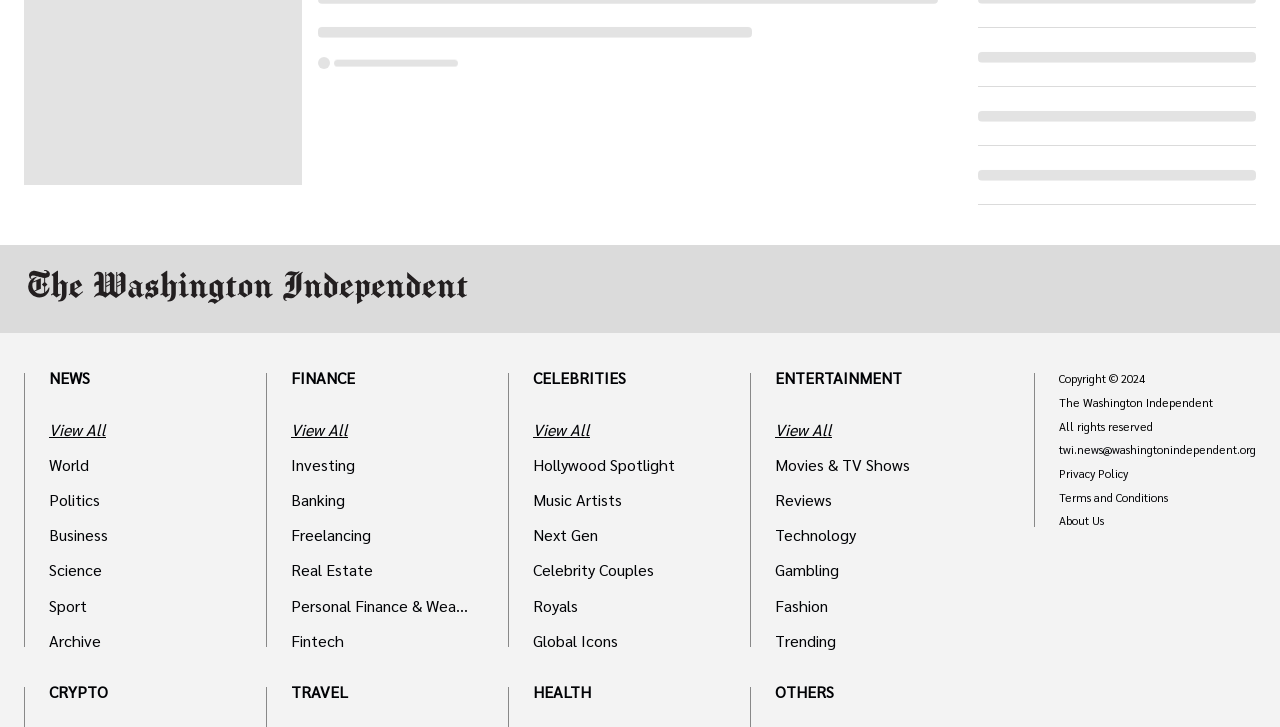What is the last item in the 'ENTERTAINMENT' category?
Using the visual information, answer the question in a single word or phrase.

Trending